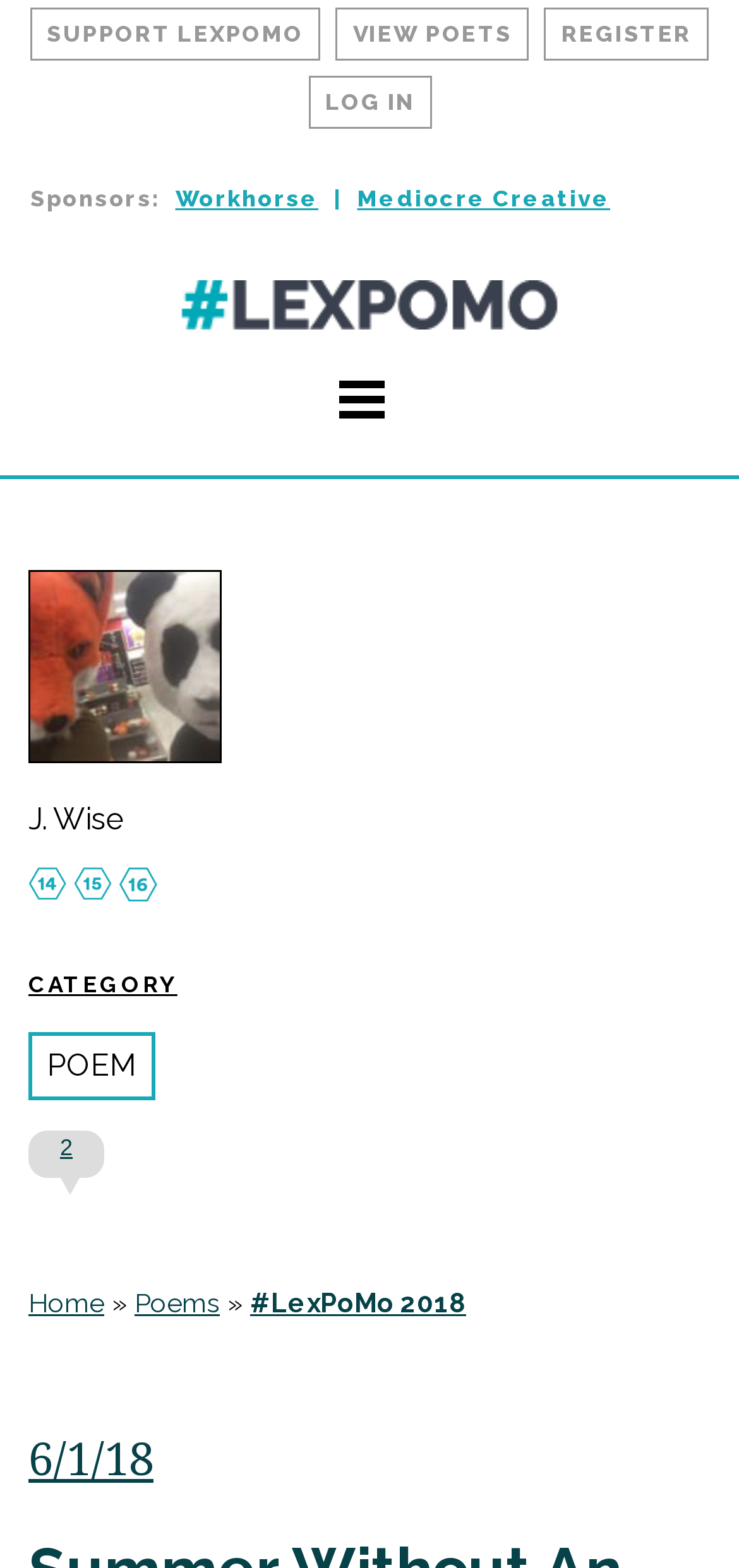Could you provide the bounding box coordinates for the portion of the screen to click to complete this instruction: "go to home"?

[0.038, 0.821, 0.141, 0.84]